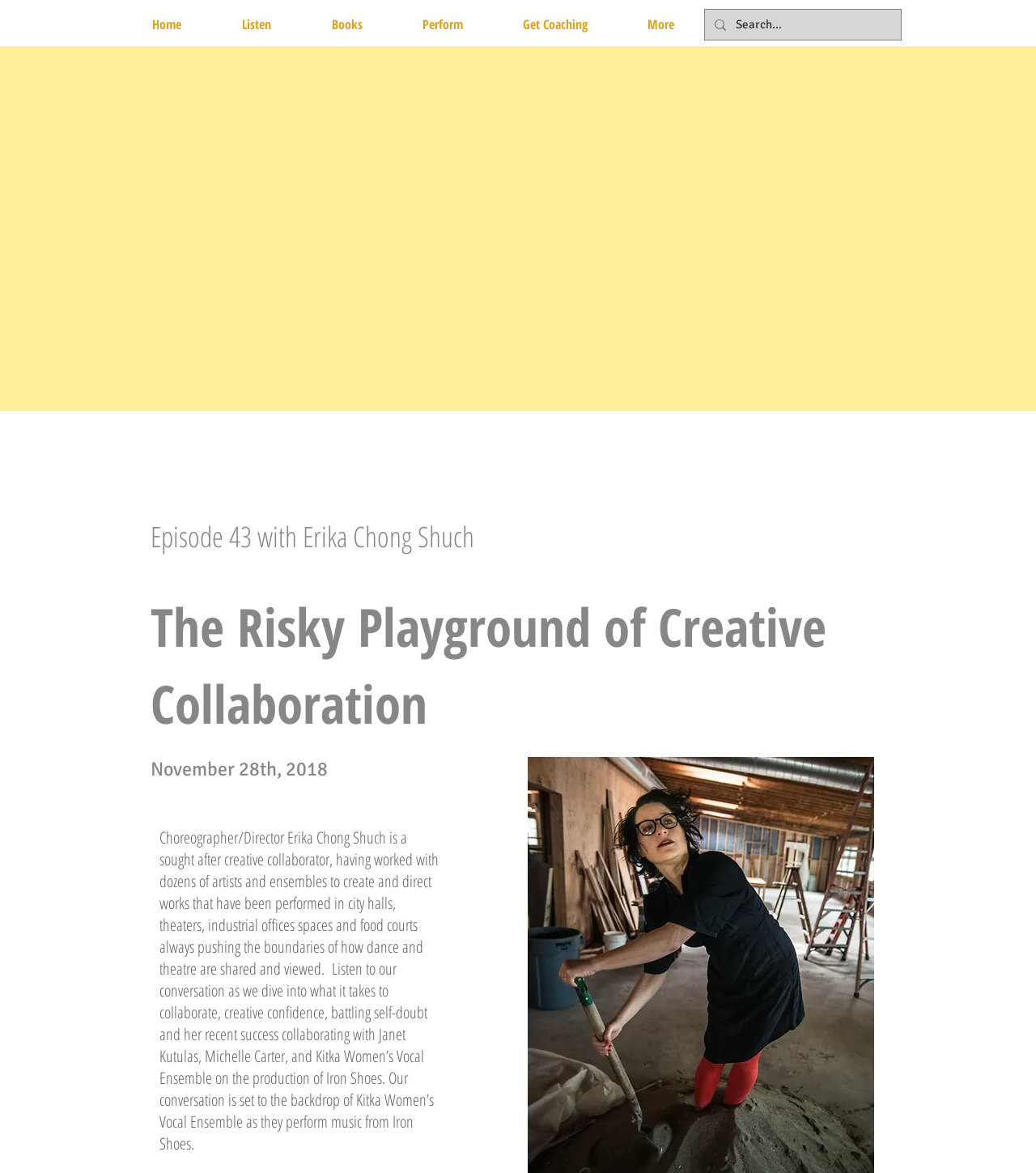Given the description: "More", determine the bounding box coordinates of the UI element. The coordinates should be formatted as four float numbers between 0 and 1, [left, top, right, bottom].

[0.596, 0.01, 0.68, 0.032]